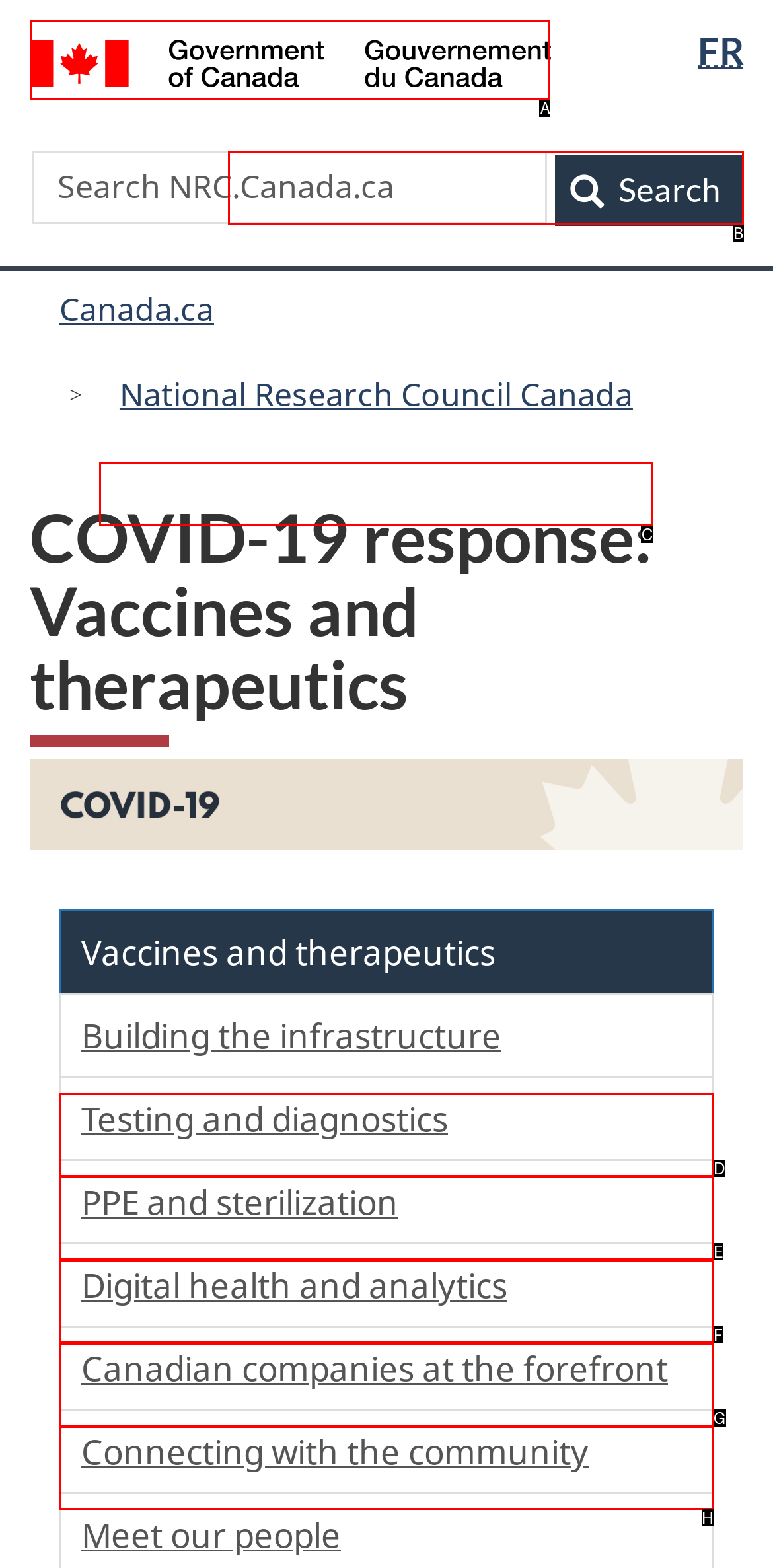From the given choices, indicate the option that best matches: / Gouvernement du Canada
State the letter of the chosen option directly.

A